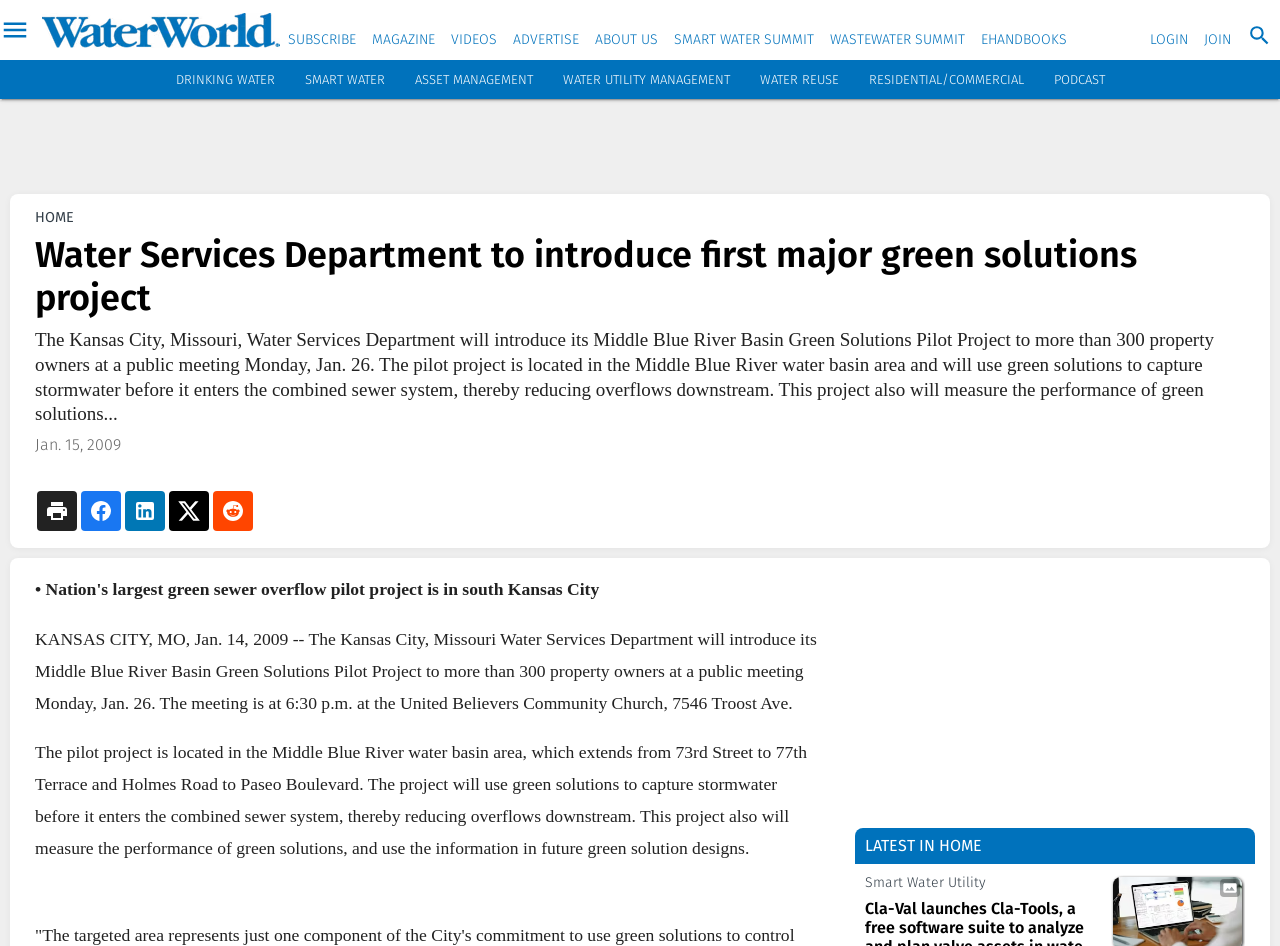Please determine the bounding box coordinates of the element's region to click for the following instruction: "Learn more about the Middle Blue River Basin Green Solutions Pilot Project".

[0.027, 0.247, 0.973, 0.339]